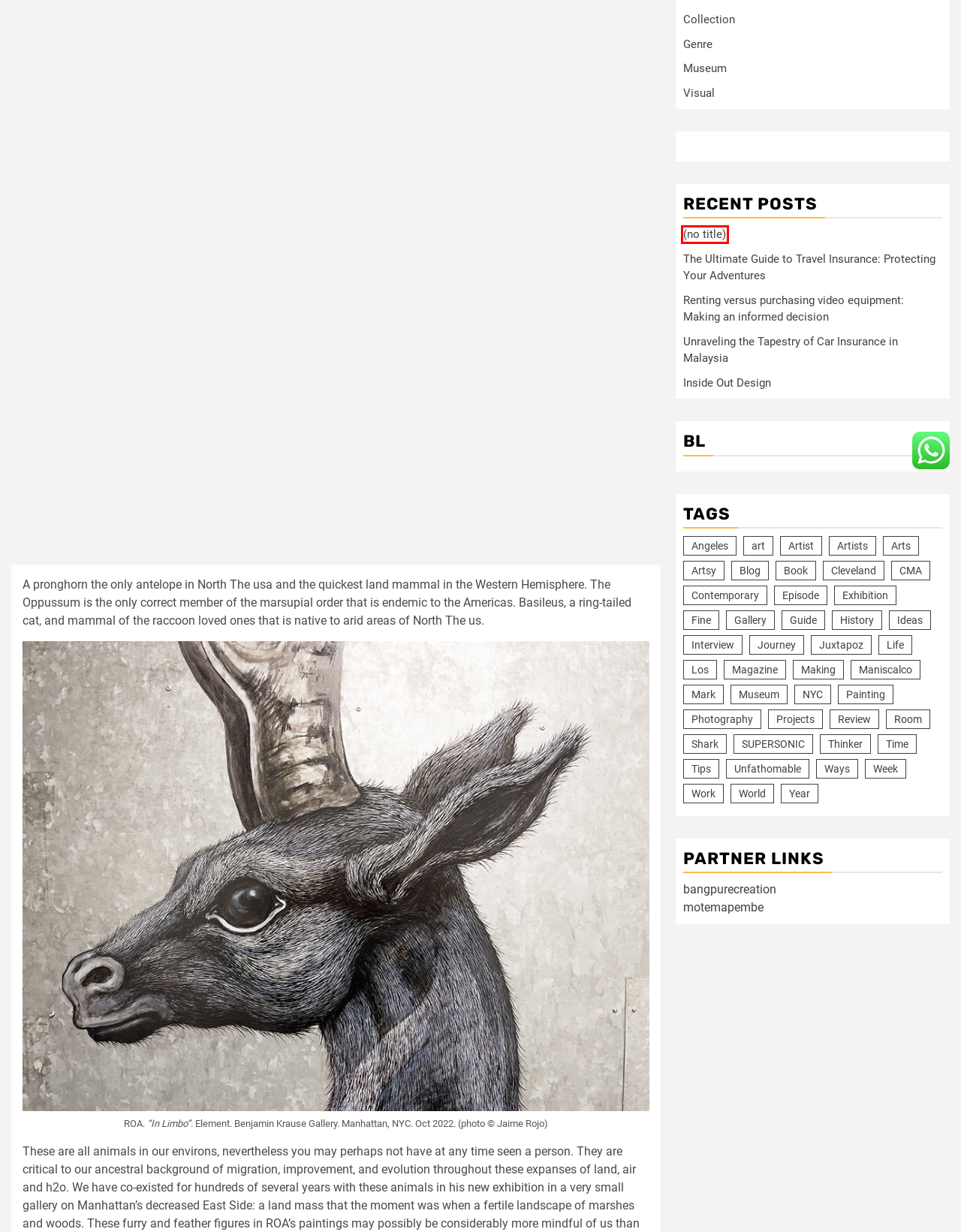Given a screenshot of a webpage with a red bounding box highlighting a UI element, choose the description that best corresponds to the new webpage after clicking the element within the red bounding box. Here are your options:
A. Fine – Modellflyg
B. Unfathomable – Modellflyg
C. Modellflyg
D. Exhibition – Modellflyg
E. Room – Modellflyg
F. CMA – Modellflyg
G. Tips – Modellflyg
H. art – Modellflyg

C